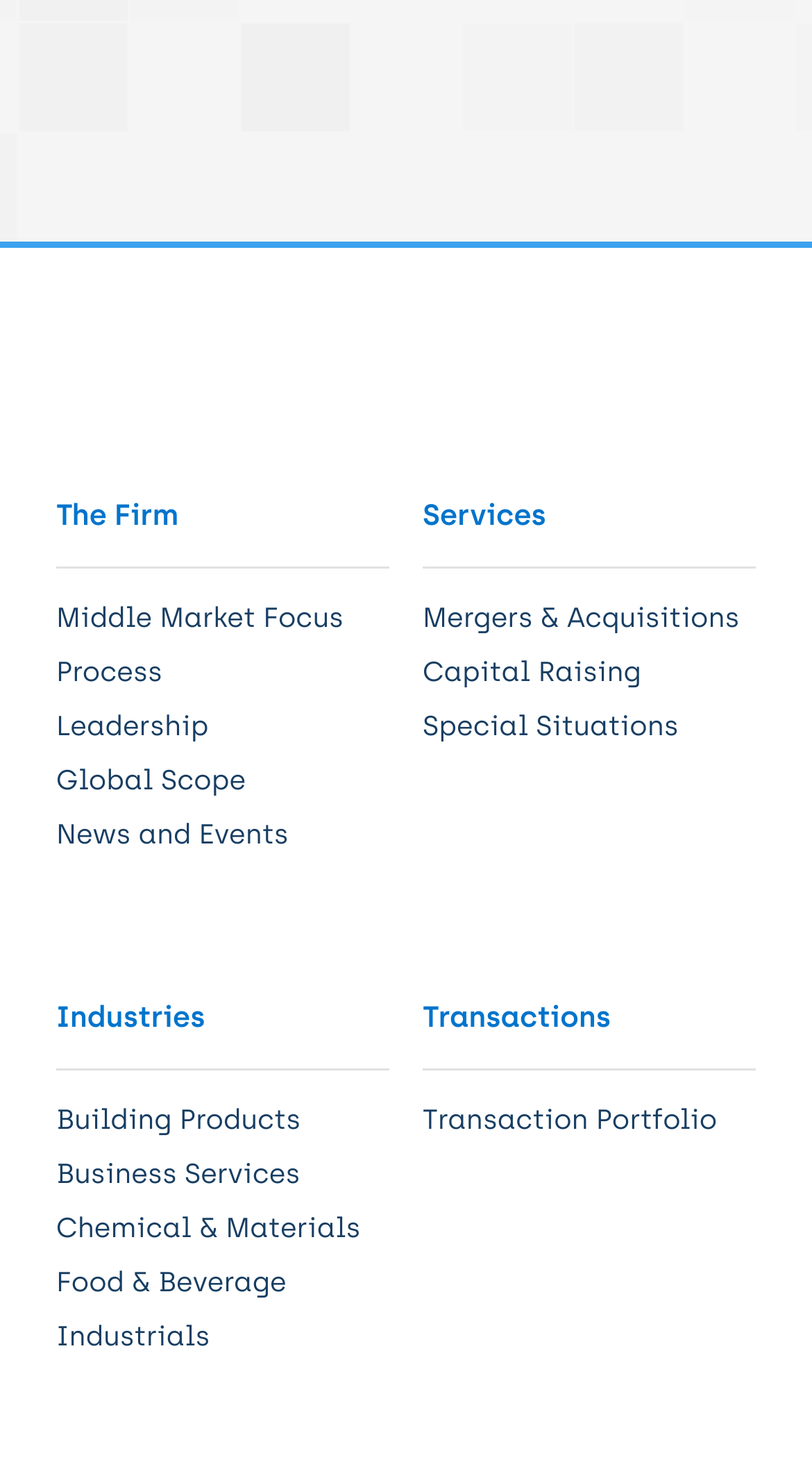Locate the bounding box coordinates of the element that should be clicked to fulfill the instruction: "Click on the 'Middle Market Focus' link".

[0.069, 0.408, 0.423, 0.436]